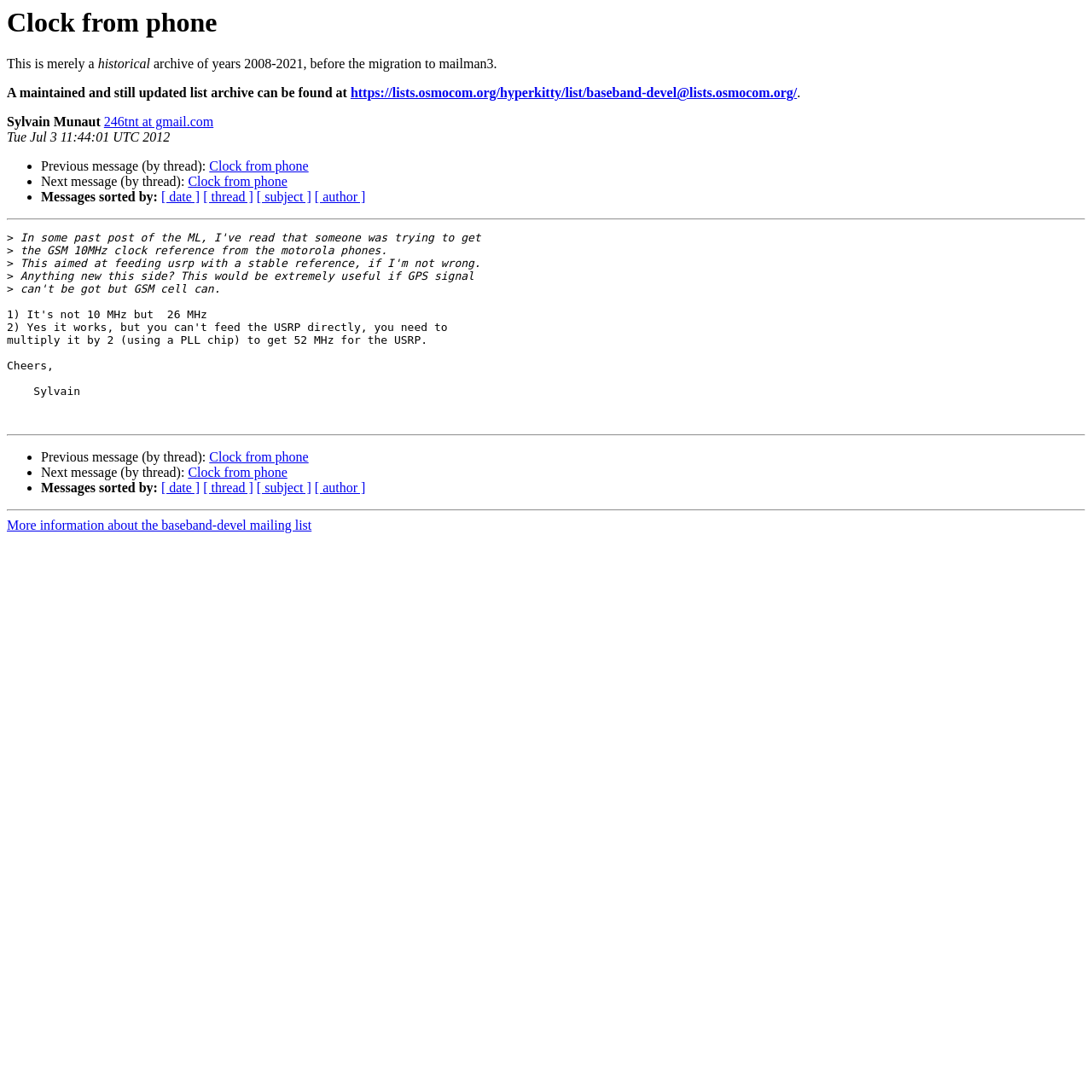Please locate the bounding box coordinates of the element that needs to be clicked to achieve the following instruction: "Sort messages by date". The coordinates should be four float numbers between 0 and 1, i.e., [left, top, right, bottom].

[0.148, 0.174, 0.183, 0.187]